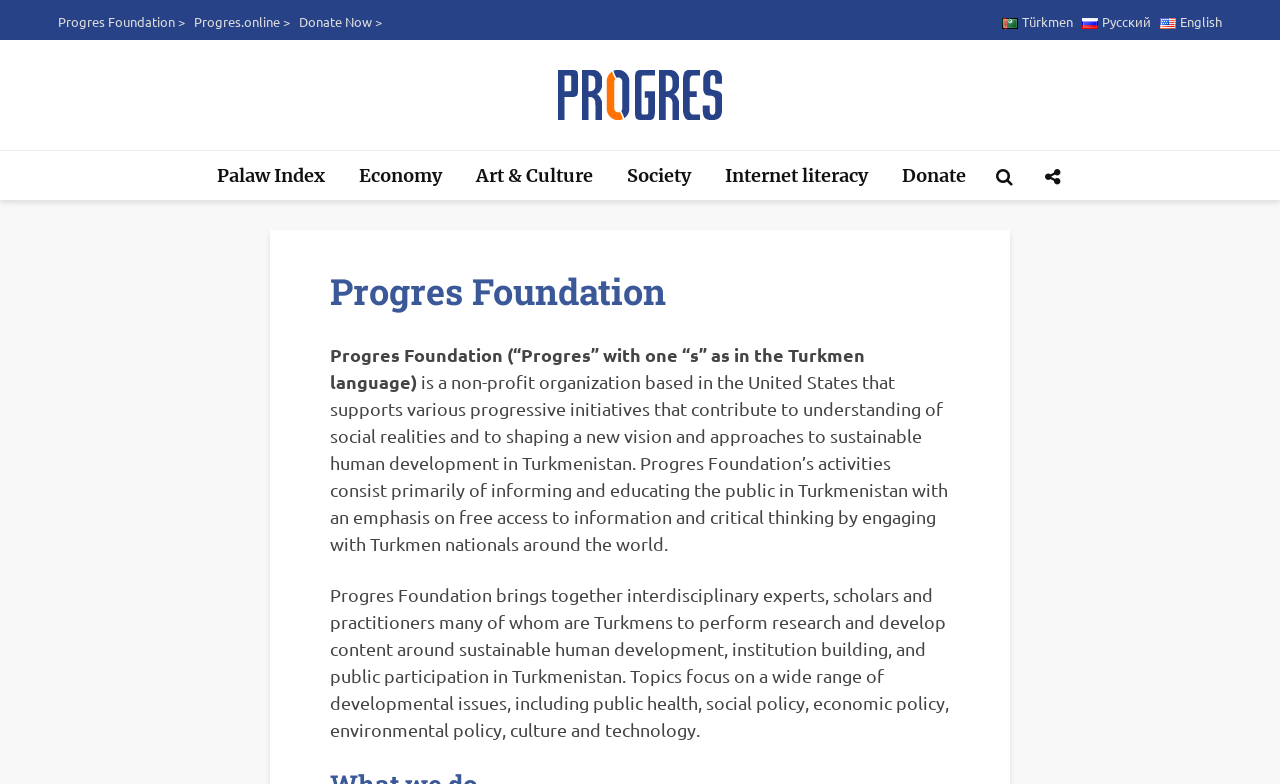Find the bounding box coordinates of the element I should click to carry out the following instruction: "Search for a wedding dress".

None